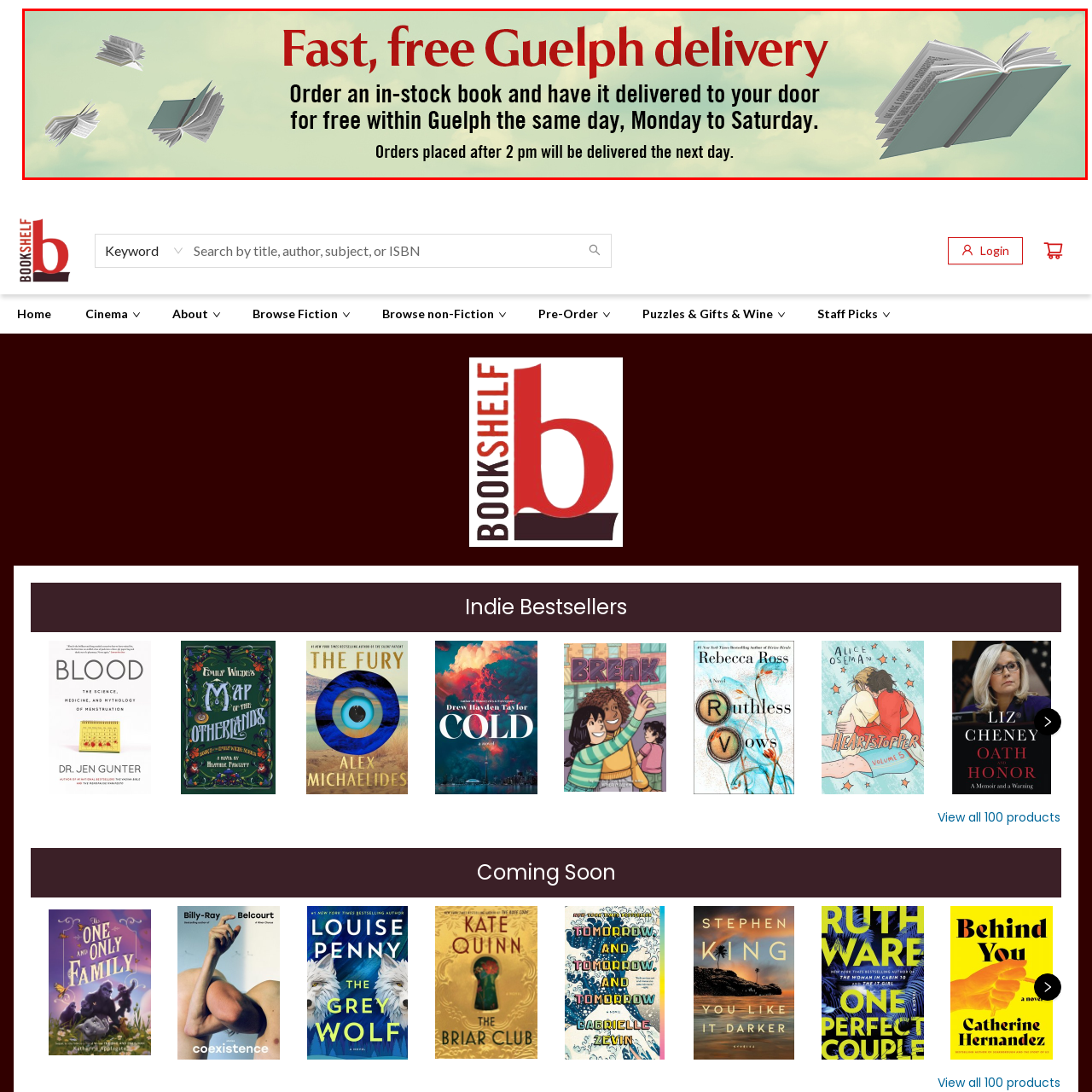Look at the image enclosed by the red boundary and give a detailed answer to the following question, grounding your response in the image's content: 
What is the delivery period for in-stock books?

According to the banner, customers can order in-stock books for same-day delivery from Monday to Saturday, with a note that orders placed after 2 PM will arrive the next day.